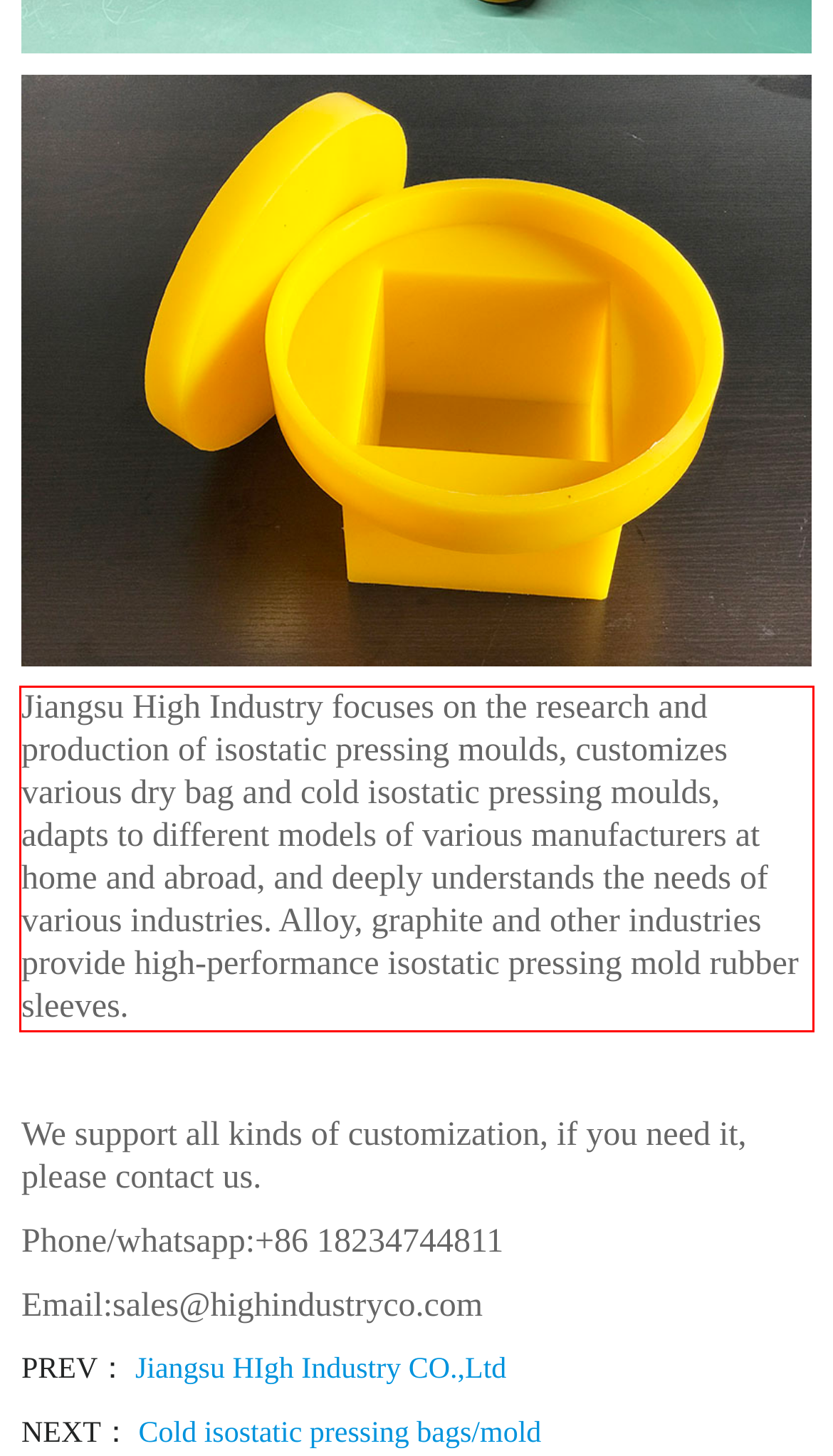You are presented with a webpage screenshot featuring a red bounding box. Perform OCR on the text inside the red bounding box and extract the content.

Jiangsu High Industry focuses on the research and production of isostatic pressing moulds, customizes various dry bag and cold isostatic pressing moulds, adapts to different models of various manufacturers at home and abroad, and deeply understands the needs of various industries. Alloy, graphite and other industries provide high-performance isostatic pressing mold rubber sleeves.